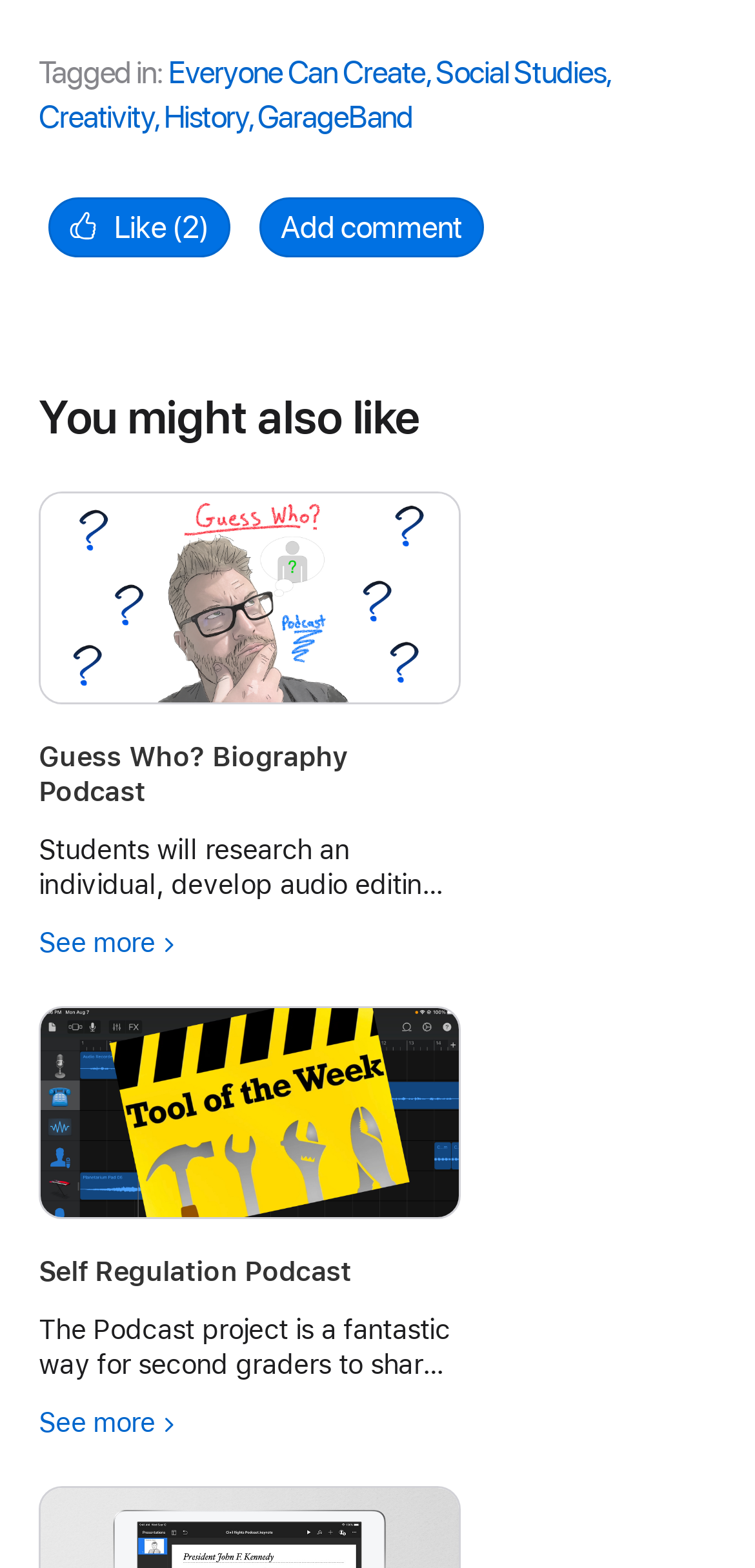Please identify the coordinates of the bounding box that should be clicked to fulfill this instruction: "Click on the 'Like' button".

[0.064, 0.126, 0.305, 0.165]